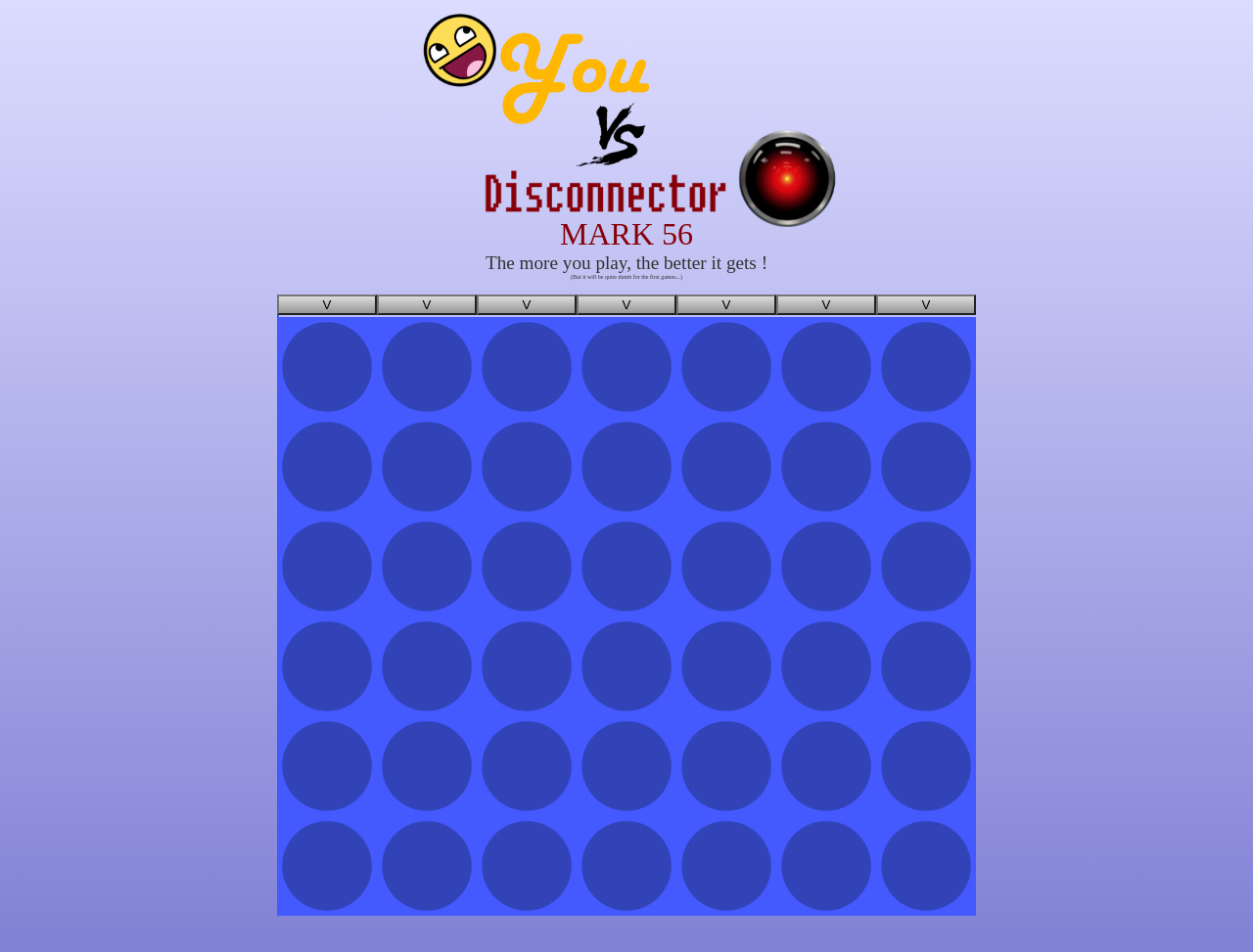Can you give a detailed response to the following question using the information from the image? What is the message displayed below the game grid?

The static text below the game grid displays a message, which says 'The more you play, the better it gets!' This message is likely encouraging the player to continue playing the game to improve their skills.